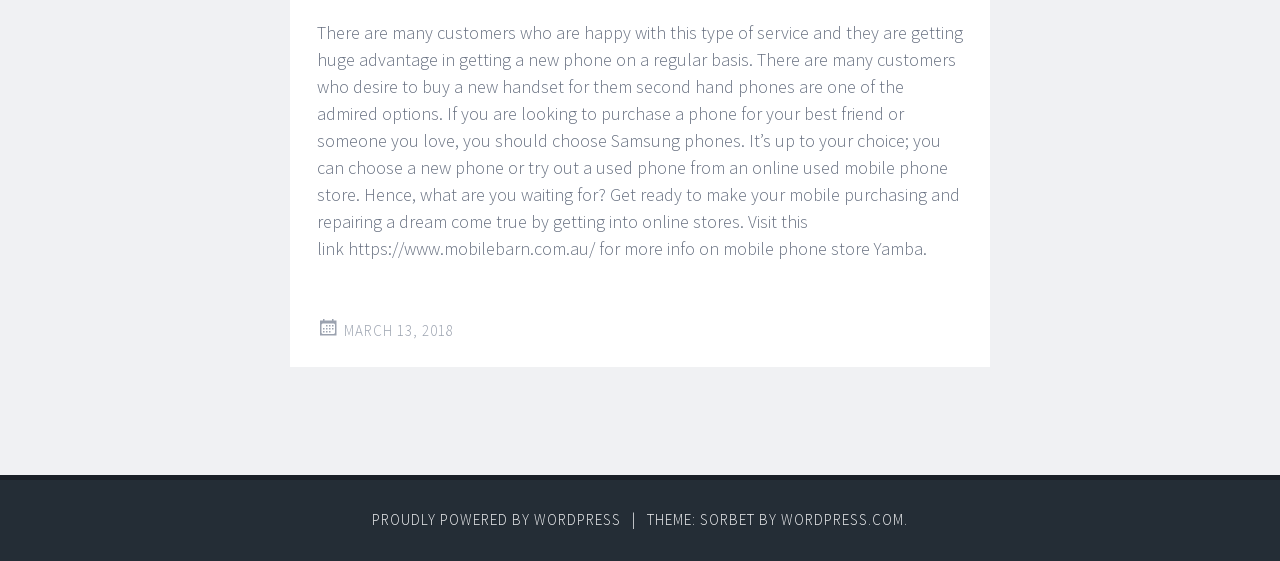When was the webpage last updated?
Provide a detailed and extensive answer to the question.

The webpage was last updated on MARCH 13, 2018, as indicated by the link in the footer section.